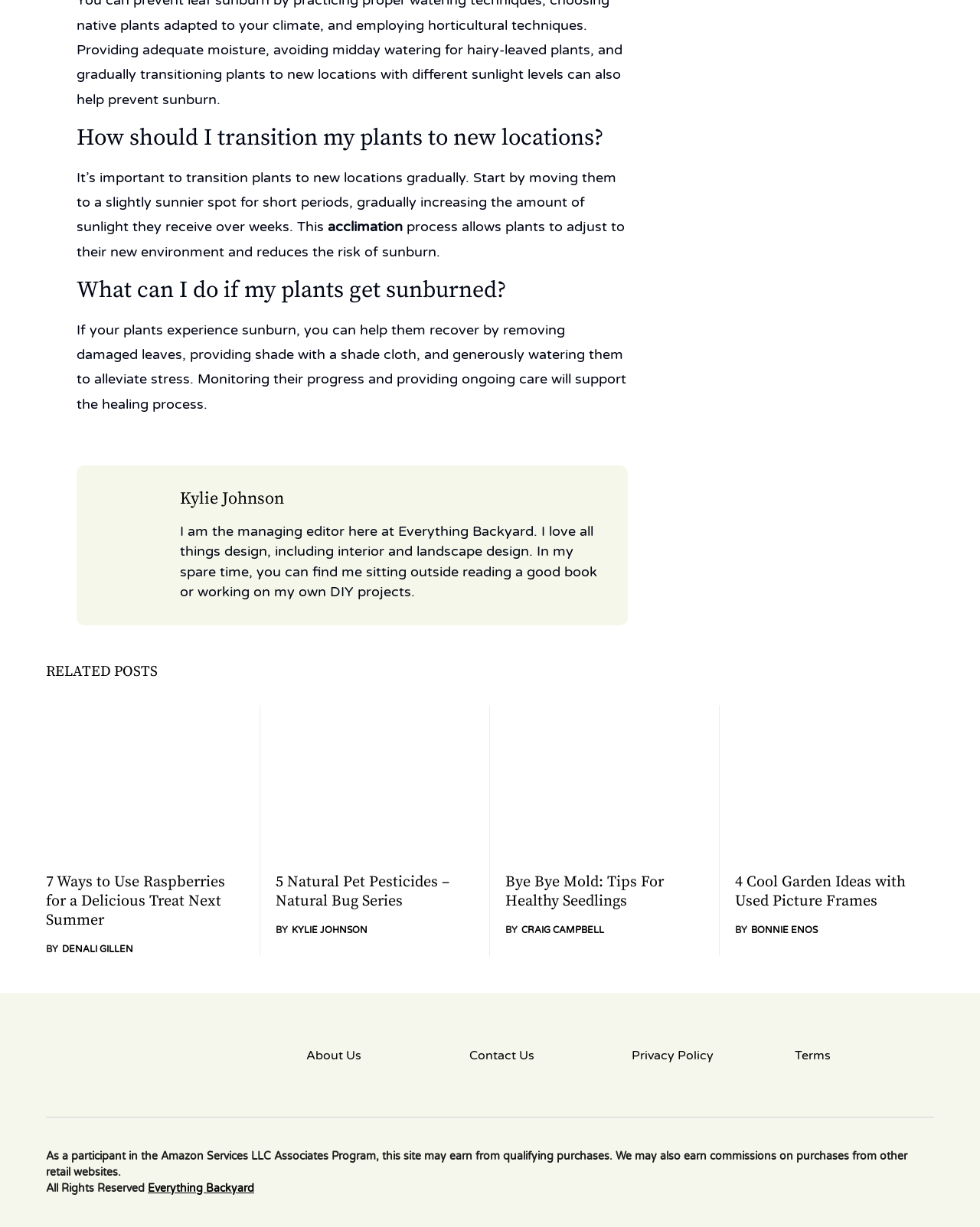Bounding box coordinates are specified in the format (top-left x, top-left y, bottom-right x, bottom-right y). All values are floating point numbers bounded between 0 and 1. Please provide the bounding box coordinate of the region this sentence describes: Terms

[0.811, 0.852, 0.953, 0.867]